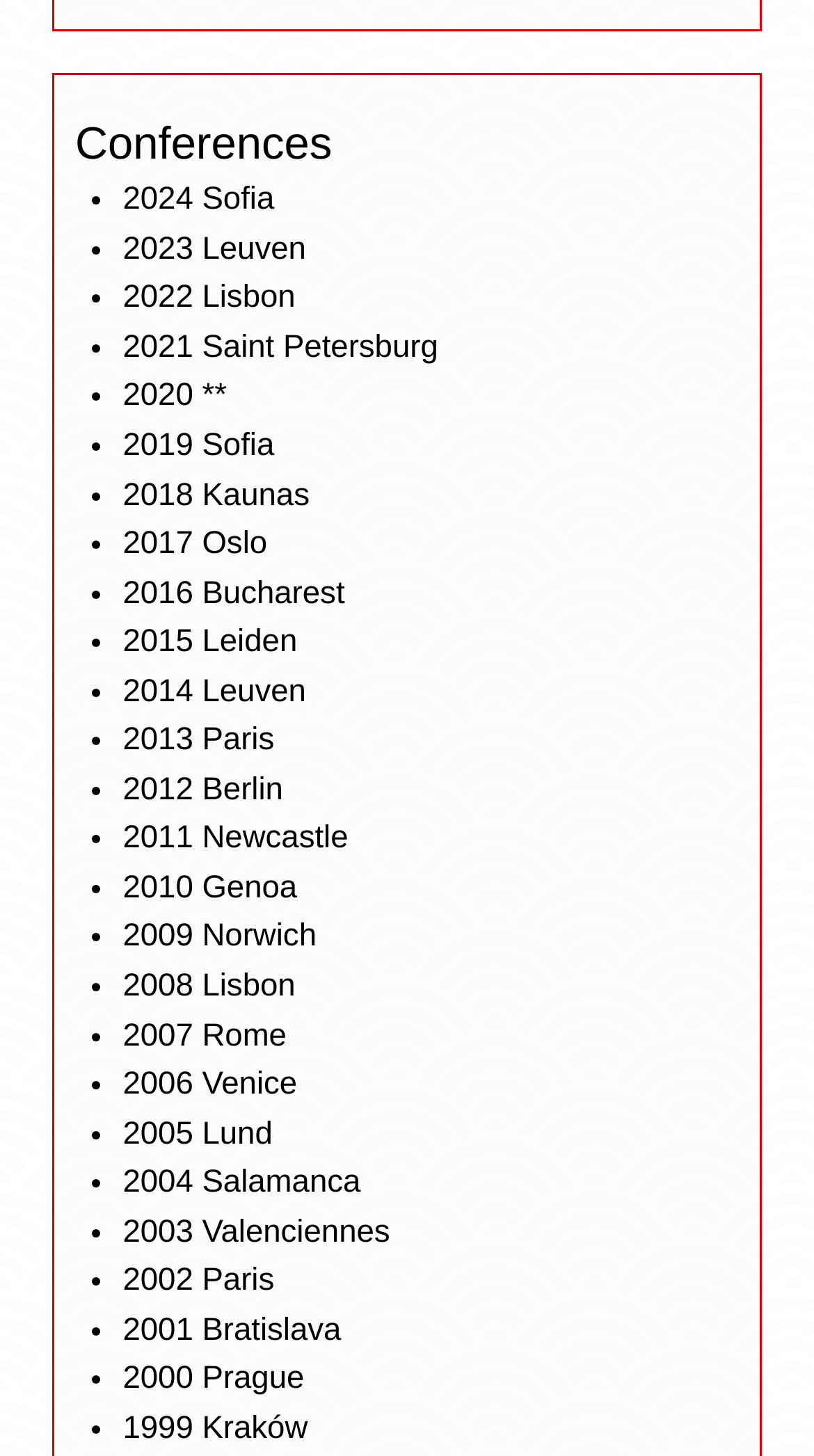Determine the bounding box coordinates for the clickable element to execute this instruction: "Email us your suggestion of a movie with a monogram". Provide the coordinates as four float numbers between 0 and 1, i.e., [left, top, right, bottom].

None